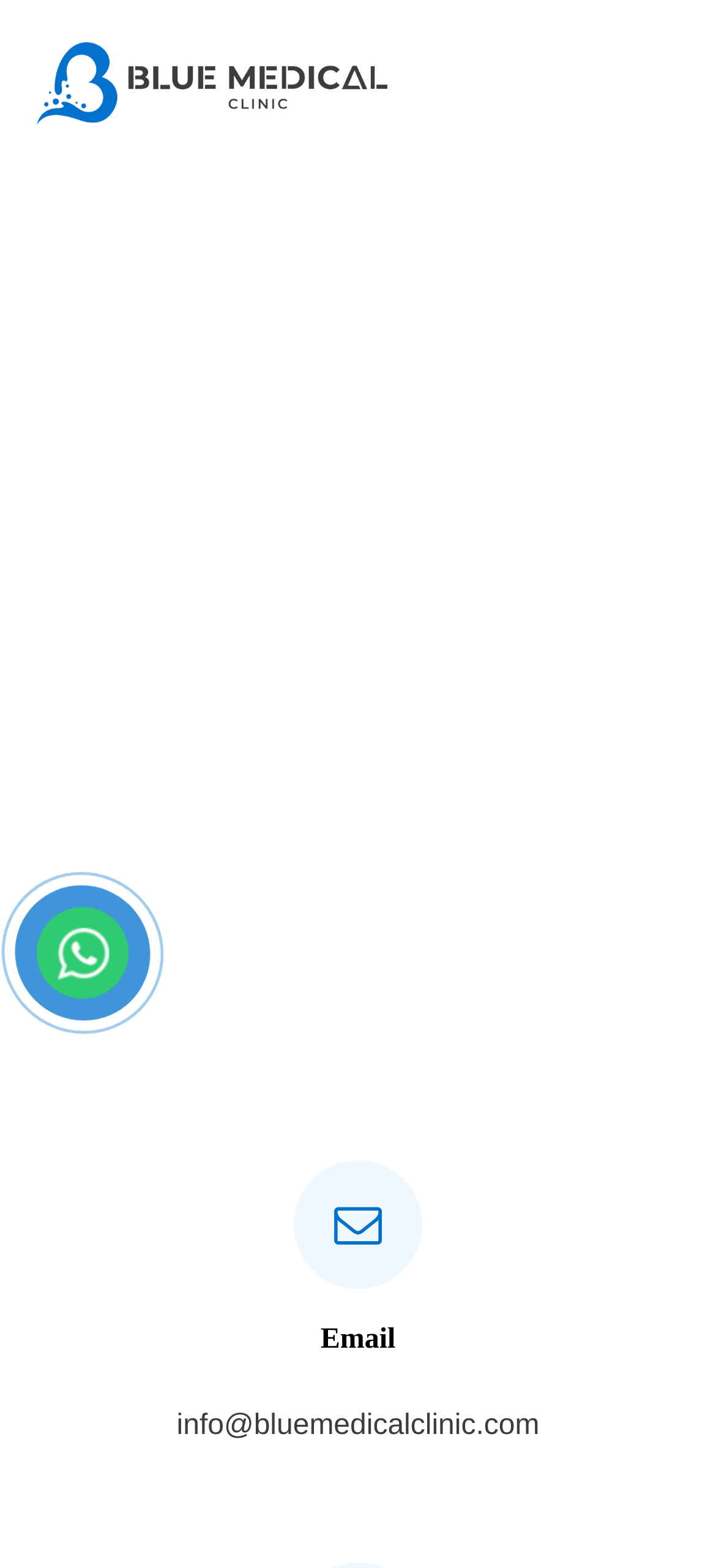Utilize the details in the image to thoroughly answer the following question: What is the name of the clinic?

The name of the clinic can be found at the top of the webpage, where it says 'Laser teeth whitening costs in Turkey Archives - Blue Medical Clinic'. This is also confirmed by the image and link with the same name.